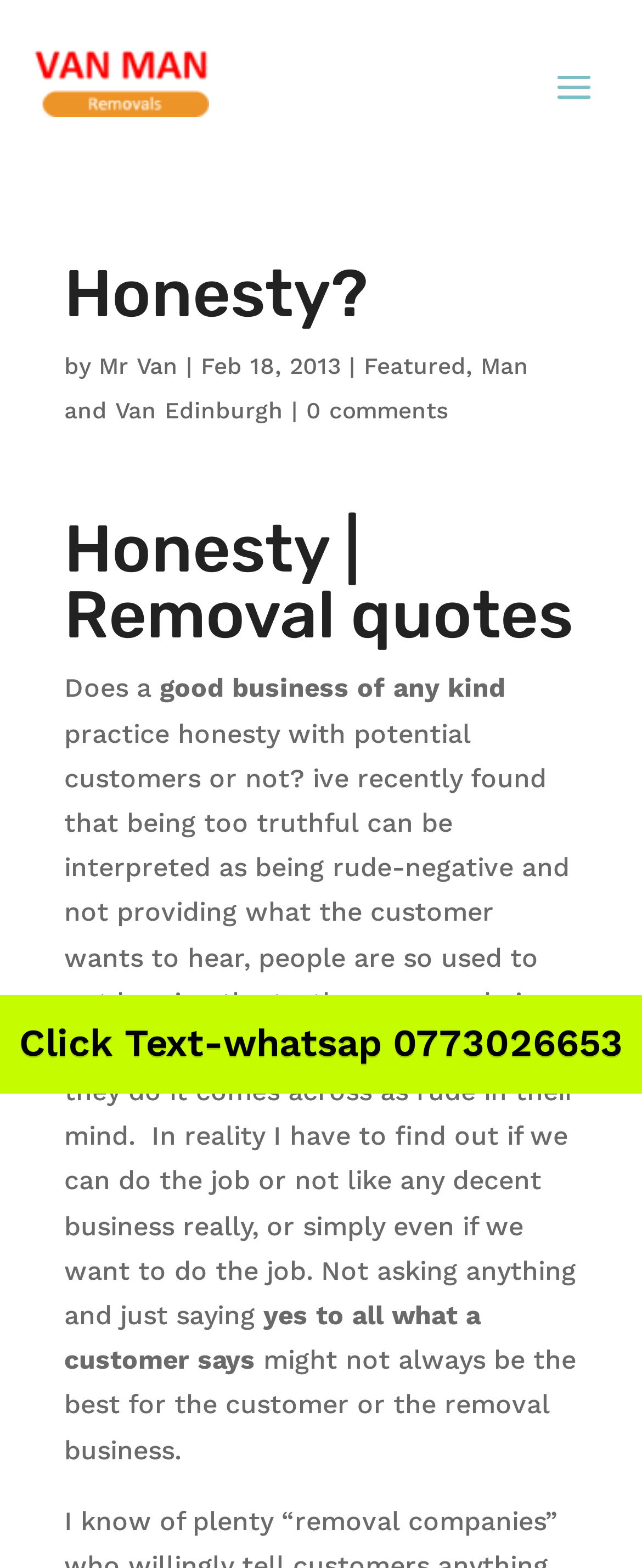Answer the question with a single word or phrase: 
Who is the author of the article?

Mr Van